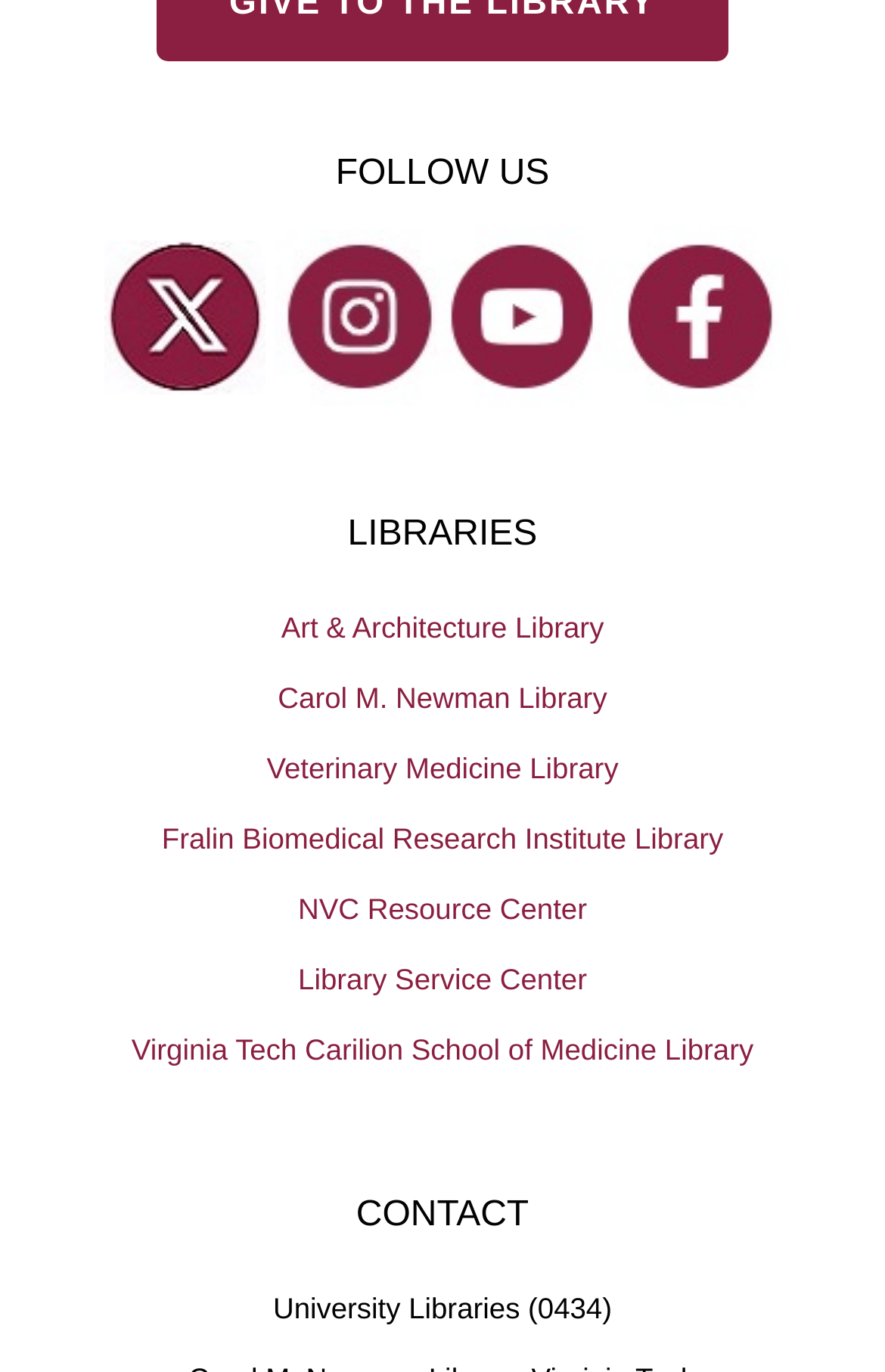How many social media platforms are listed?
Please use the visual content to give a single word or phrase answer.

4